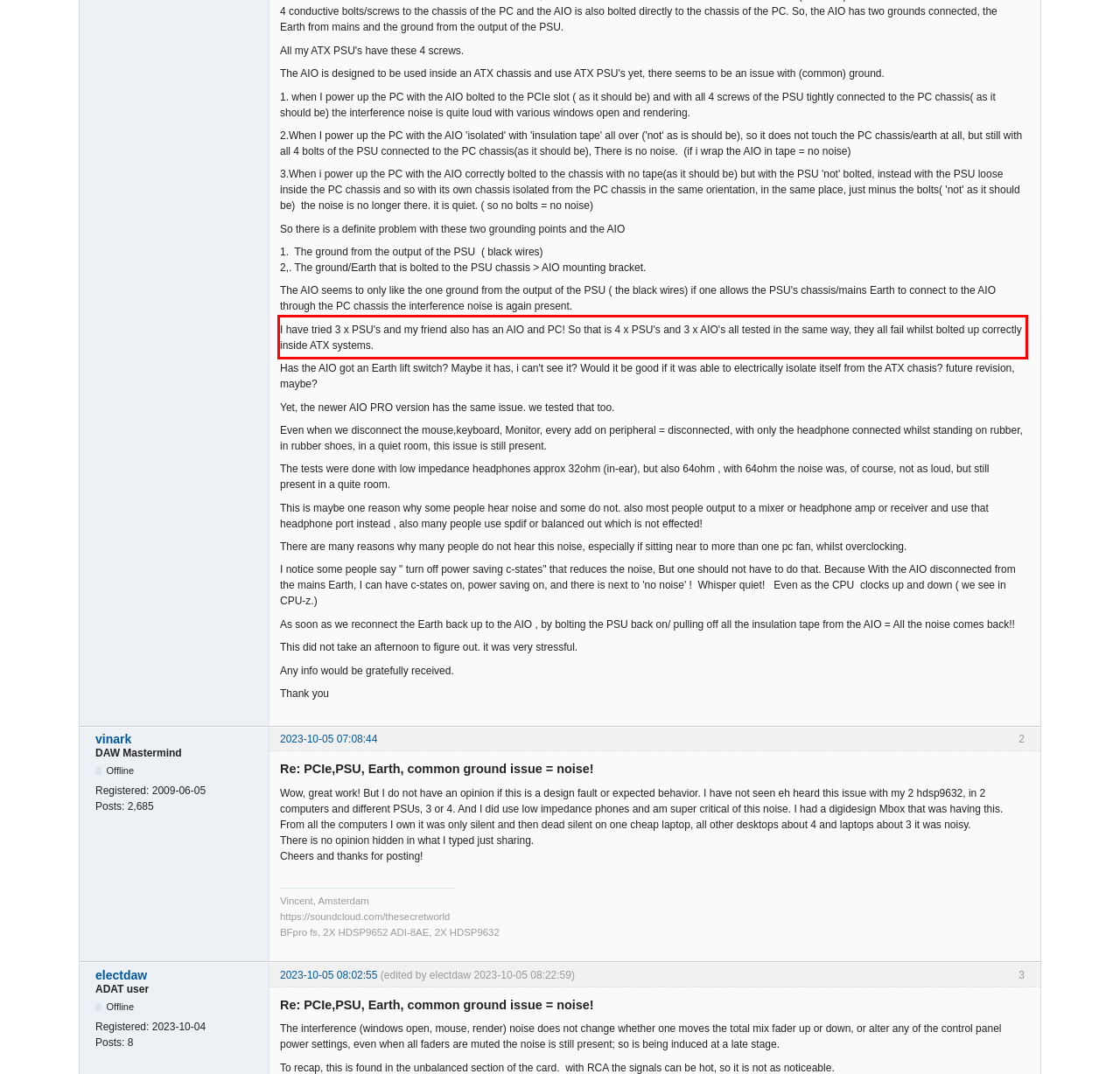You are provided with a screenshot of a webpage containing a red bounding box. Please extract the text enclosed by this red bounding box.

I have tried 3 x PSU's and my friend also has an AIO and PC! So that is 4 x PSU's and 3 x AIO's all tested in the same way, they all fail whilst bolted up correctly inside ATX systems.